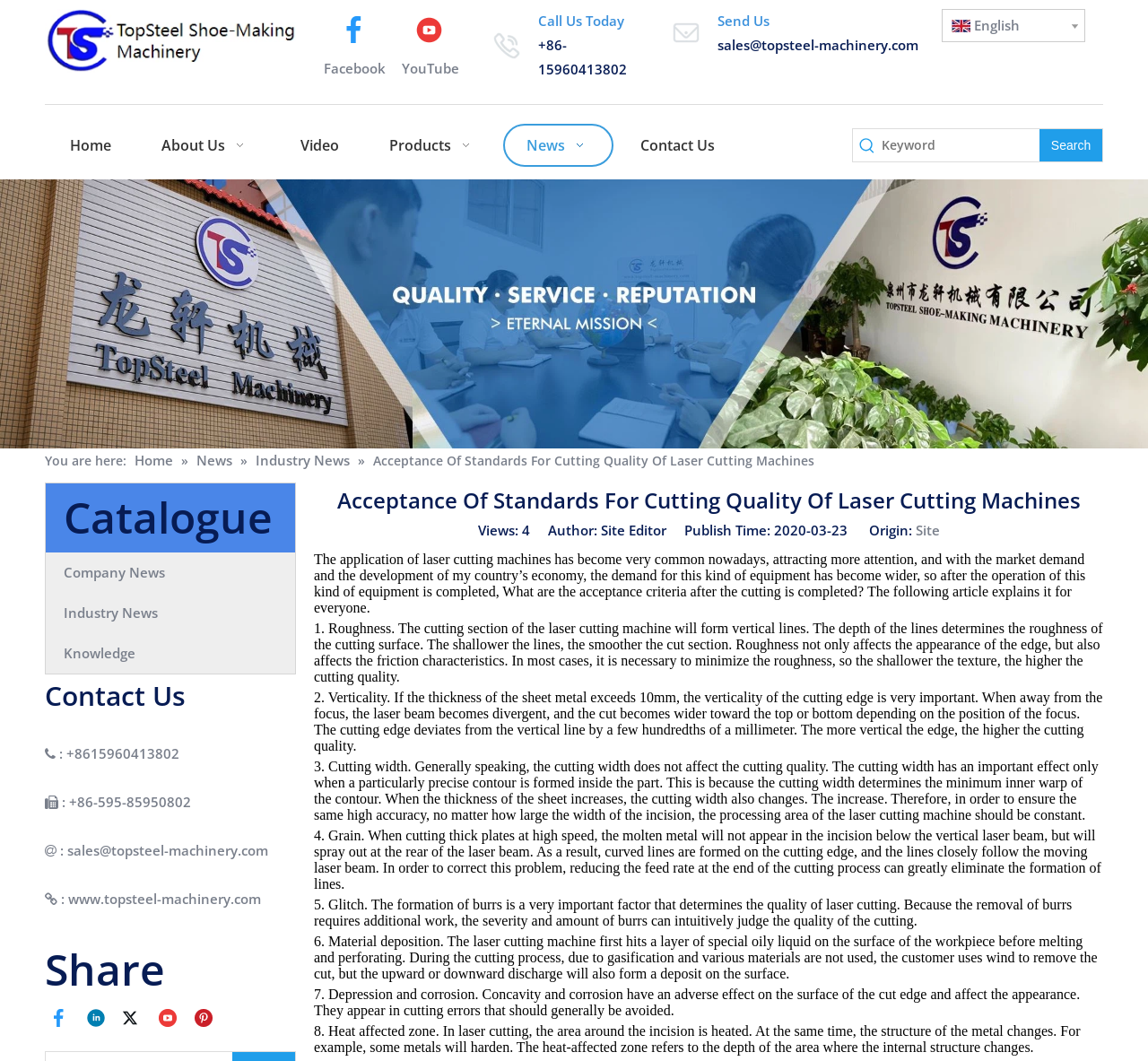Give a one-word or phrase response to the following question: What is the company name?

Topsteel Machinery